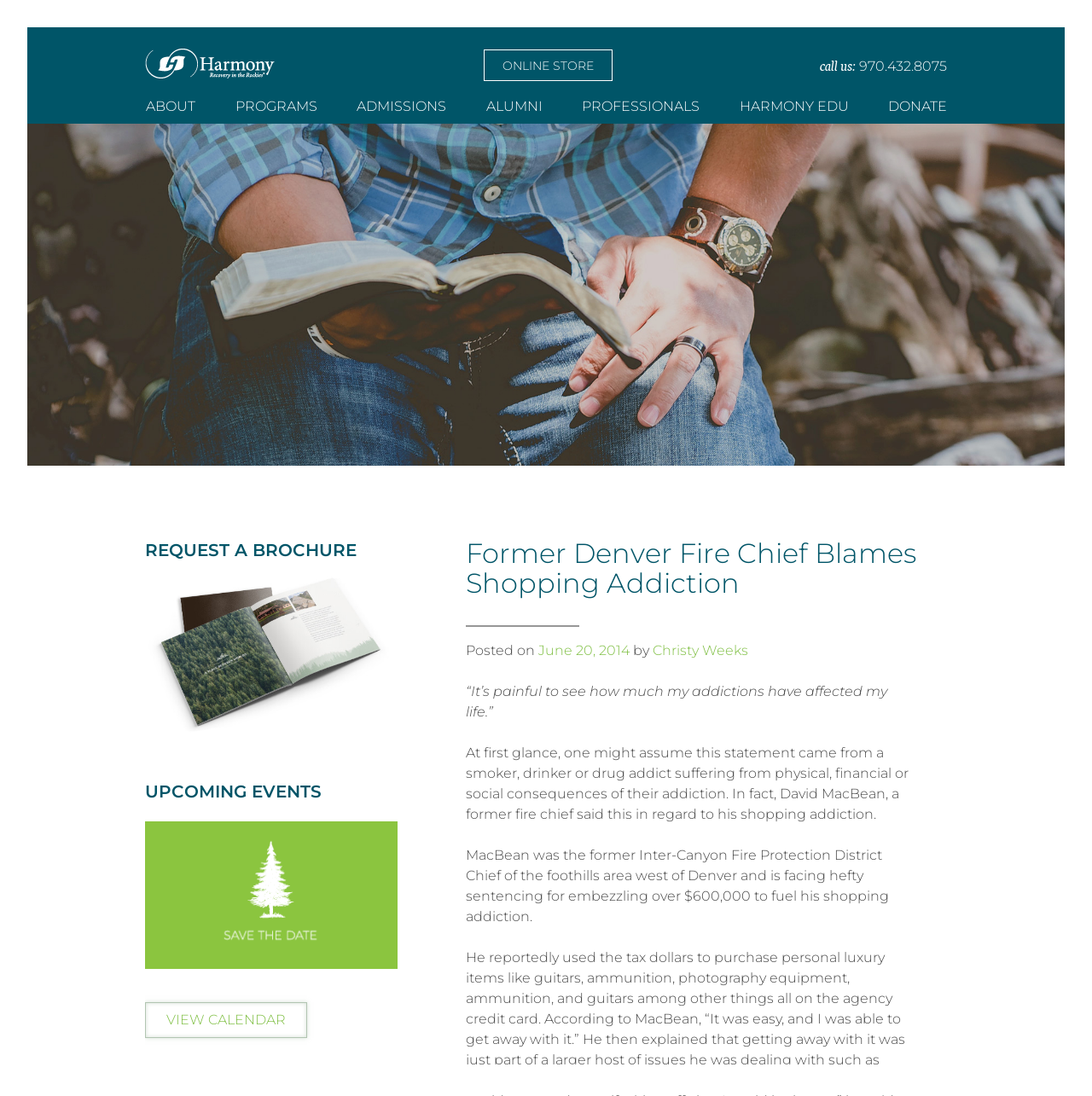Locate the bounding box of the user interface element based on this description: "970.432.8075".

[0.787, 0.053, 0.867, 0.068]